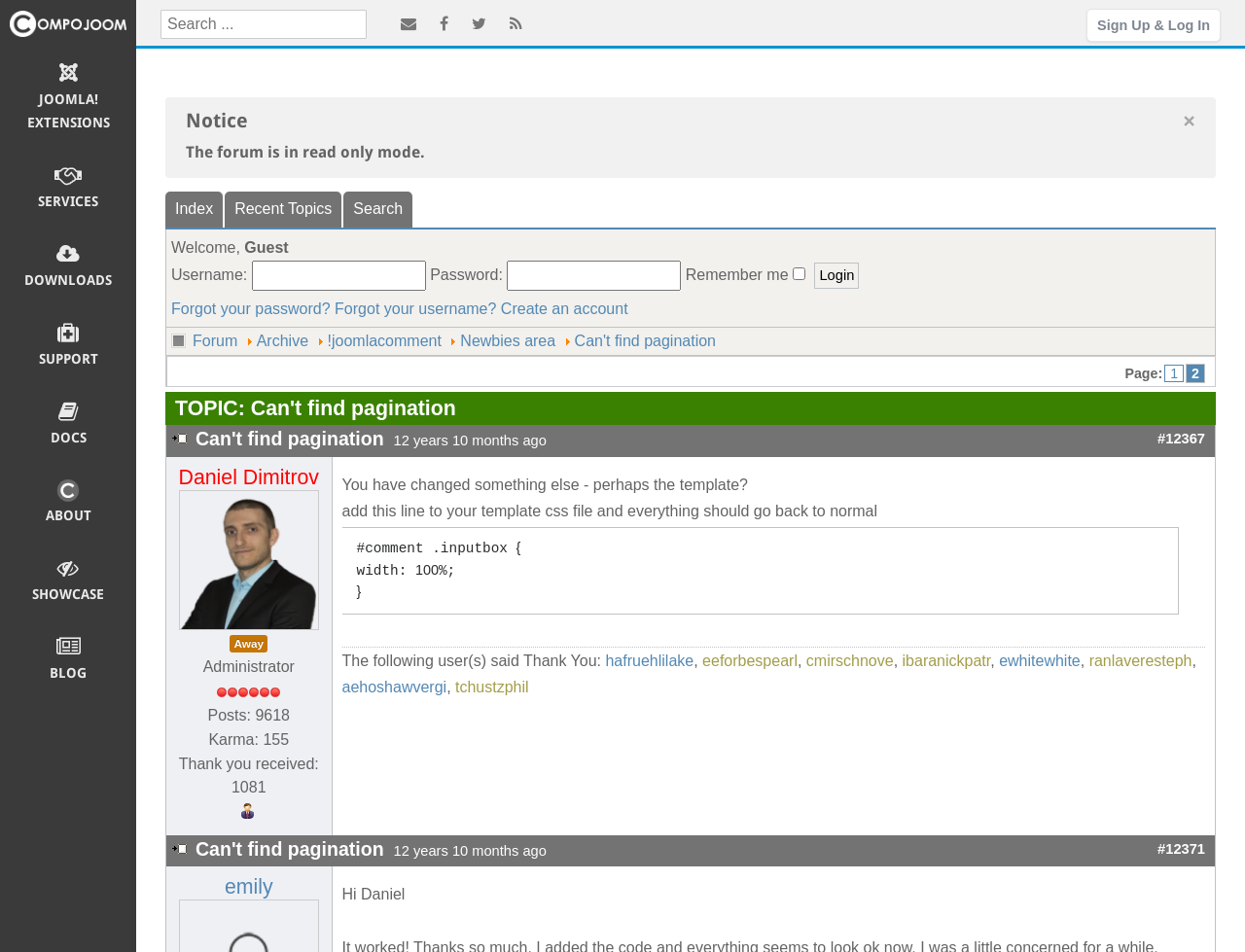Find and generate the main title of the webpage.

TOPIC: Can't find pagination